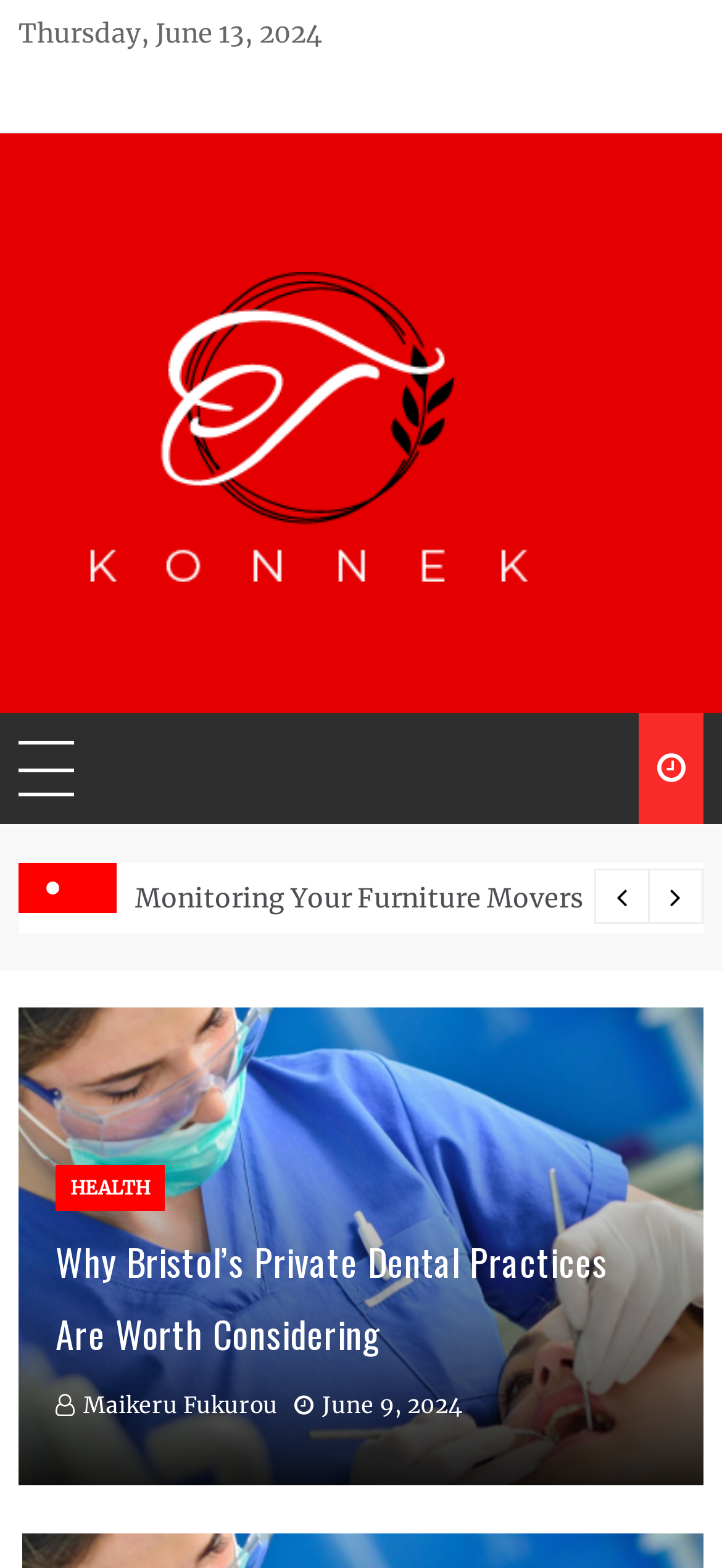Bounding box coordinates are specified in the format (top-left x, top-left y, bottom-right x, bottom-right y). All values are floating point numbers bounded between 0 and 1. Please provide the bounding box coordinate of the region this sentence describes: Wedding

[0.077, 0.743, 0.251, 0.772]